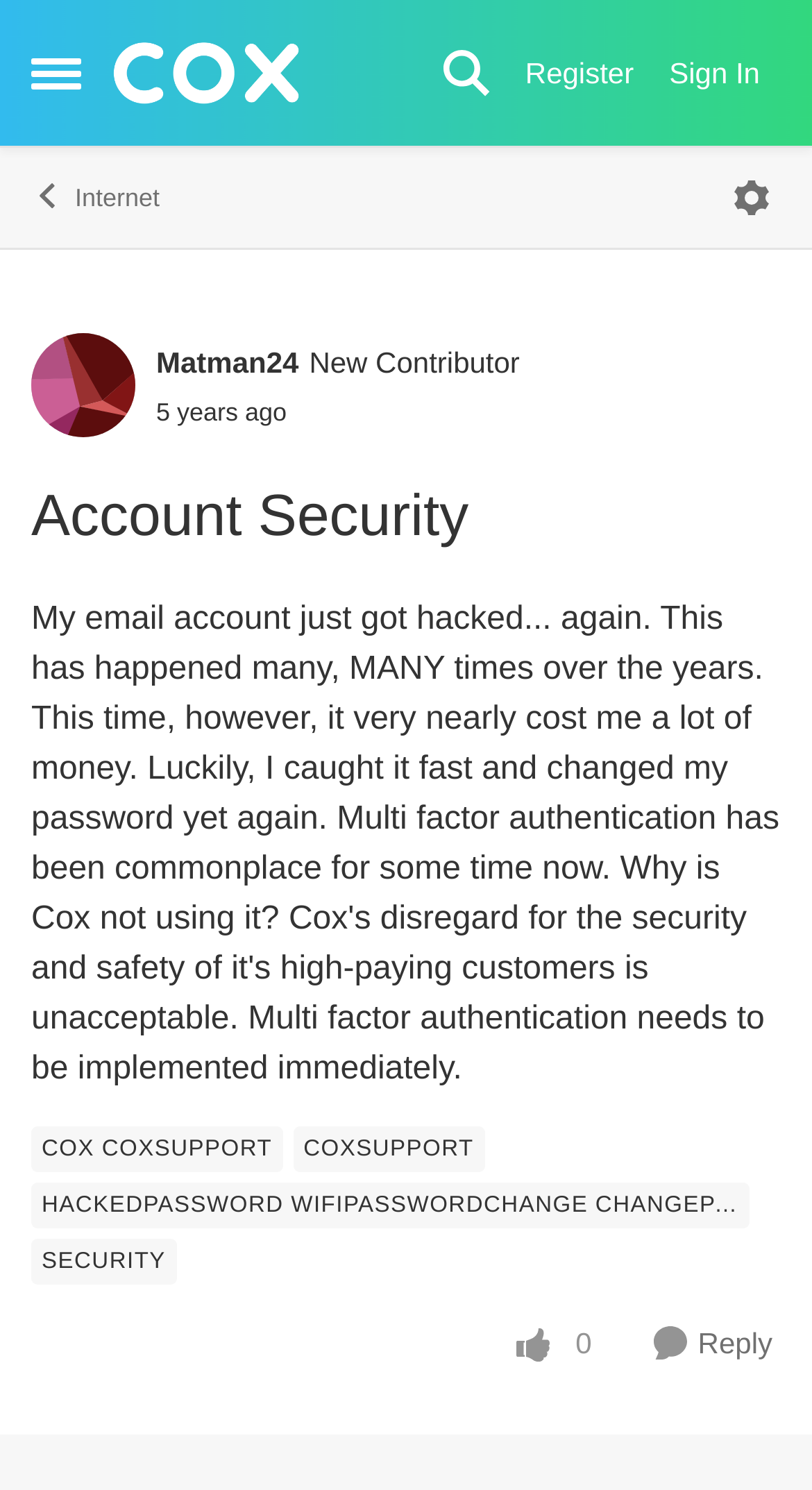What is the author's name of the forum post?
Answer the question with a single word or phrase derived from the image.

Matman24